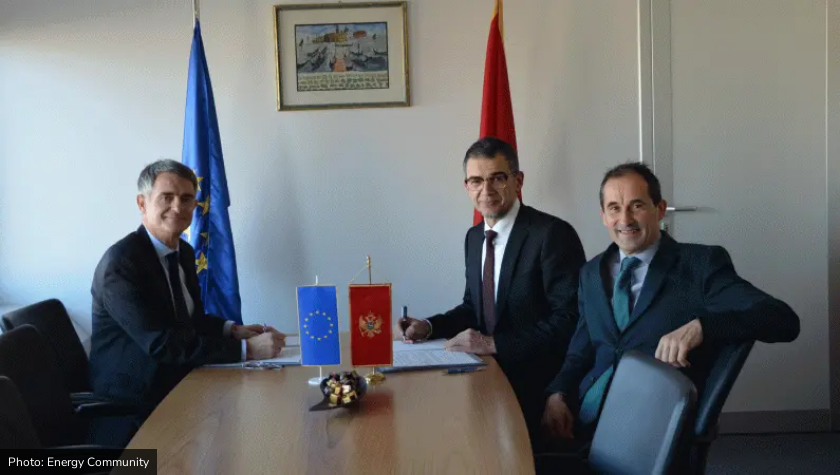What is the atmosphere of the room?
Look at the screenshot and provide an in-depth answer.

The room is well-lit and features a framed picture on the wall, adding to a professional atmosphere, which is further emphasized by the formal setting of the conference table with a decorative centerpiece.